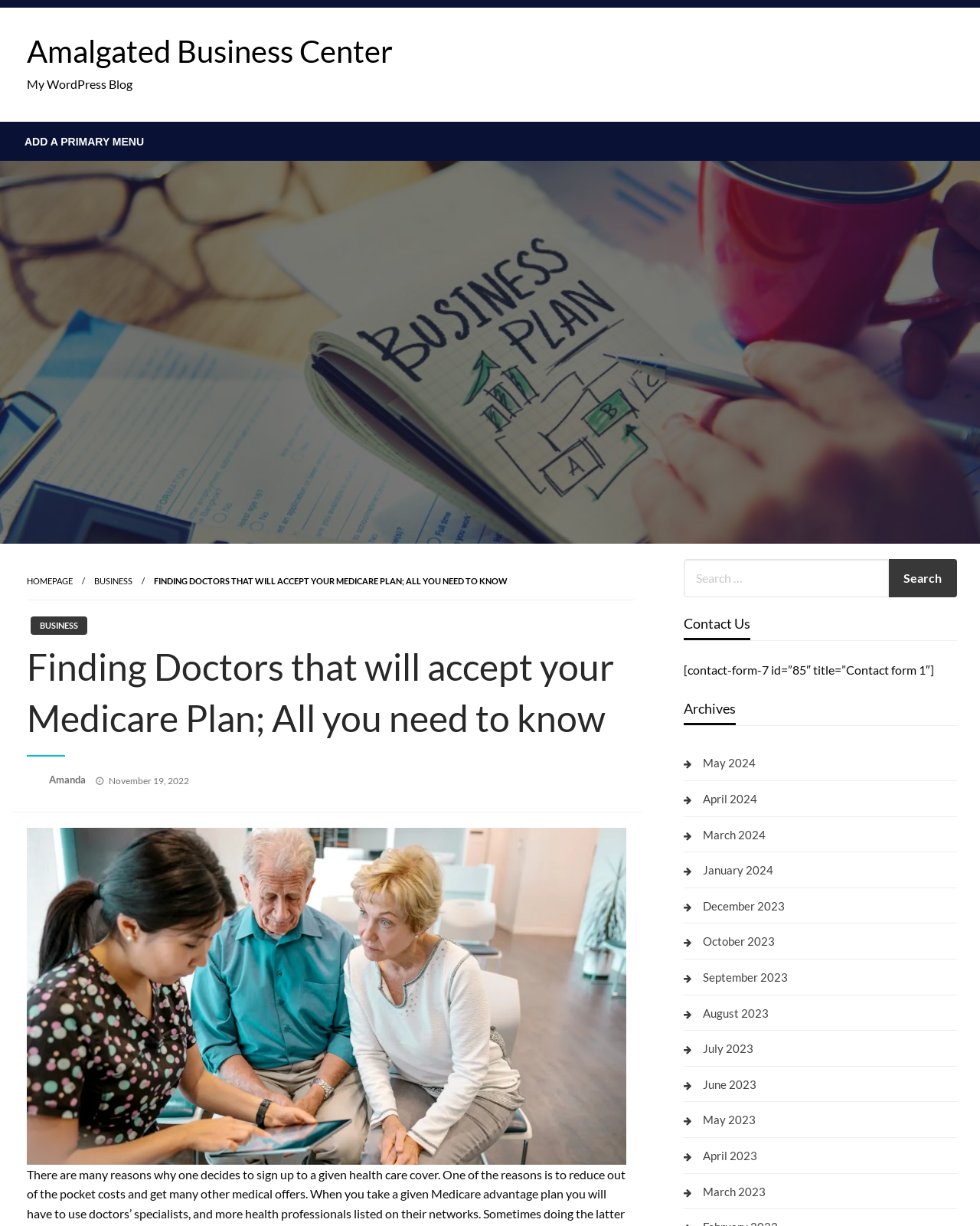Bounding box coordinates are specified in the format (top-left x, top-left y, bottom-right x, bottom-right y). All values are floating point numbers bounded between 0 and 1. Please provide the bounding box coordinate of the region this sentence describes: Homepage

[0.027, 0.47, 0.074, 0.478]